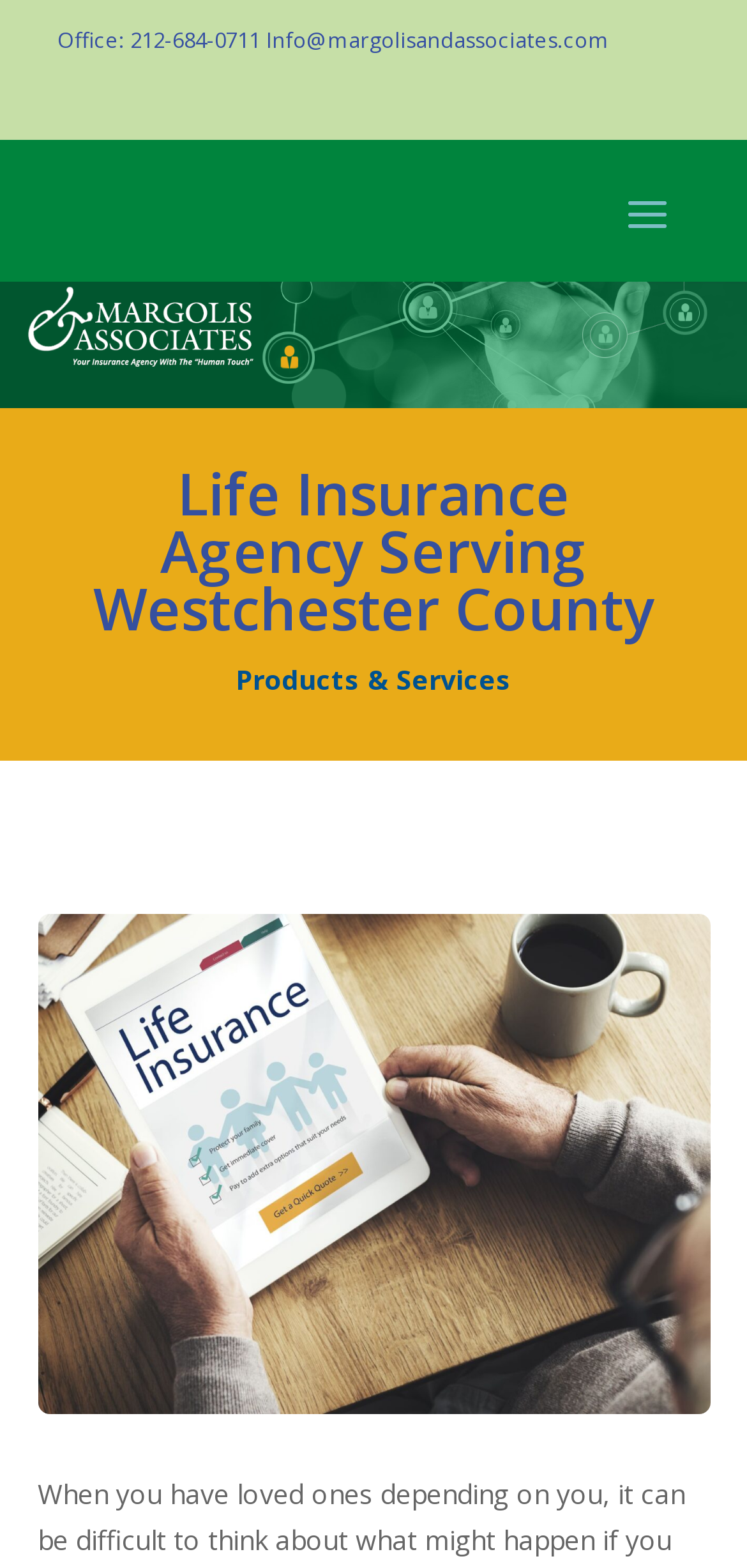Identify the bounding box of the HTML element described as: "alt="margolis & Associates" title="margolis_masthead"".

[0.0, 0.242, 1.0, 0.265]